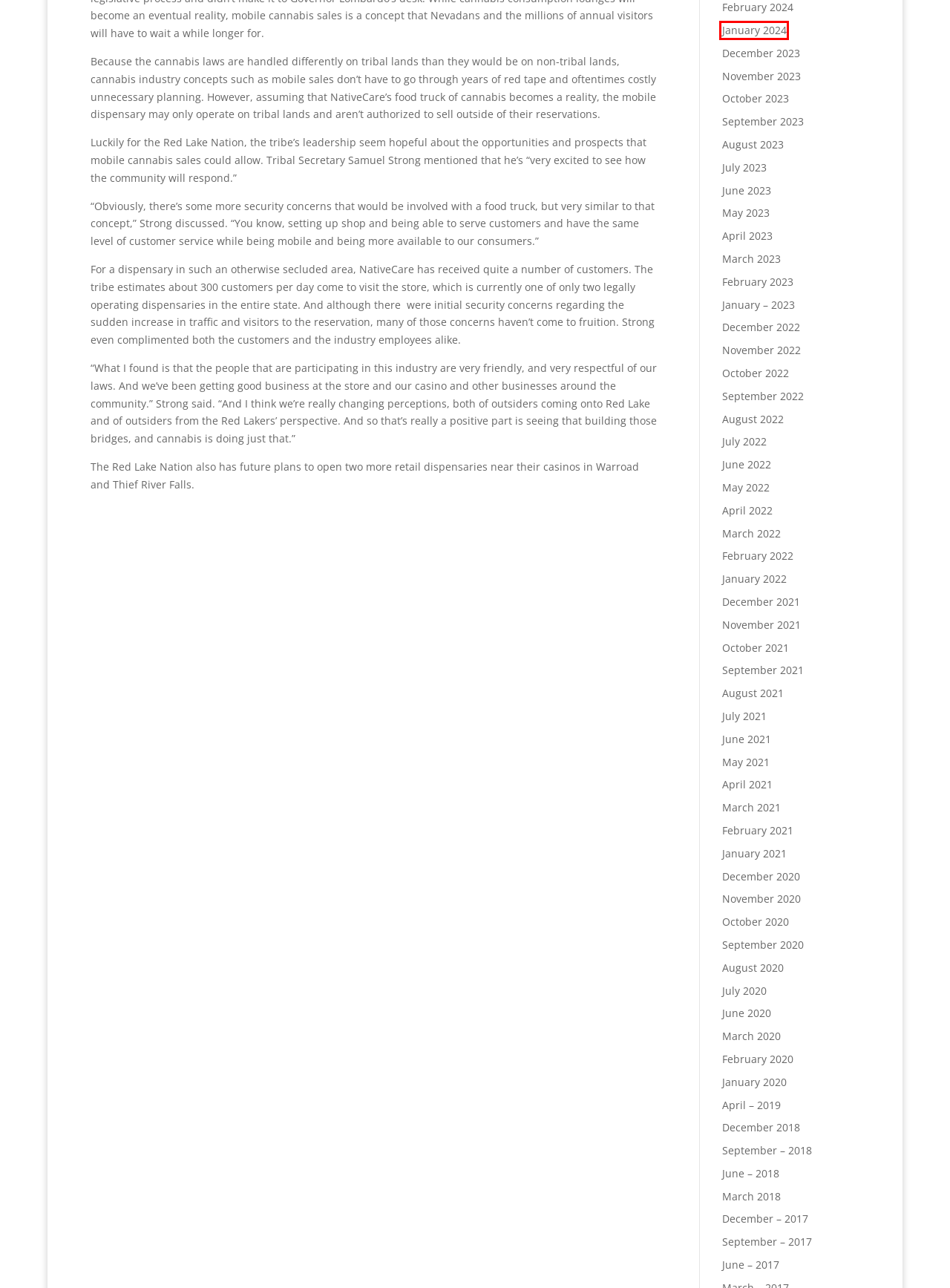You are provided with a screenshot of a webpage where a red rectangle bounding box surrounds an element. Choose the description that best matches the new webpage after clicking the element in the red bounding box. Here are the choices:
A. October 2020 - Cannabis Law Journal
B. January 2024 - Cannabis Law Journal
C. April 2022 - Cannabis Law Journal
D. February 2024 - Cannabis Law Journal
E. February 2021 - Cannabis Law Journal
F. January 2022 - Cannabis Law Journal
G. December 2018 - Cannabis Law Journal
H. June 2020 - Cannabis Law Journal

B